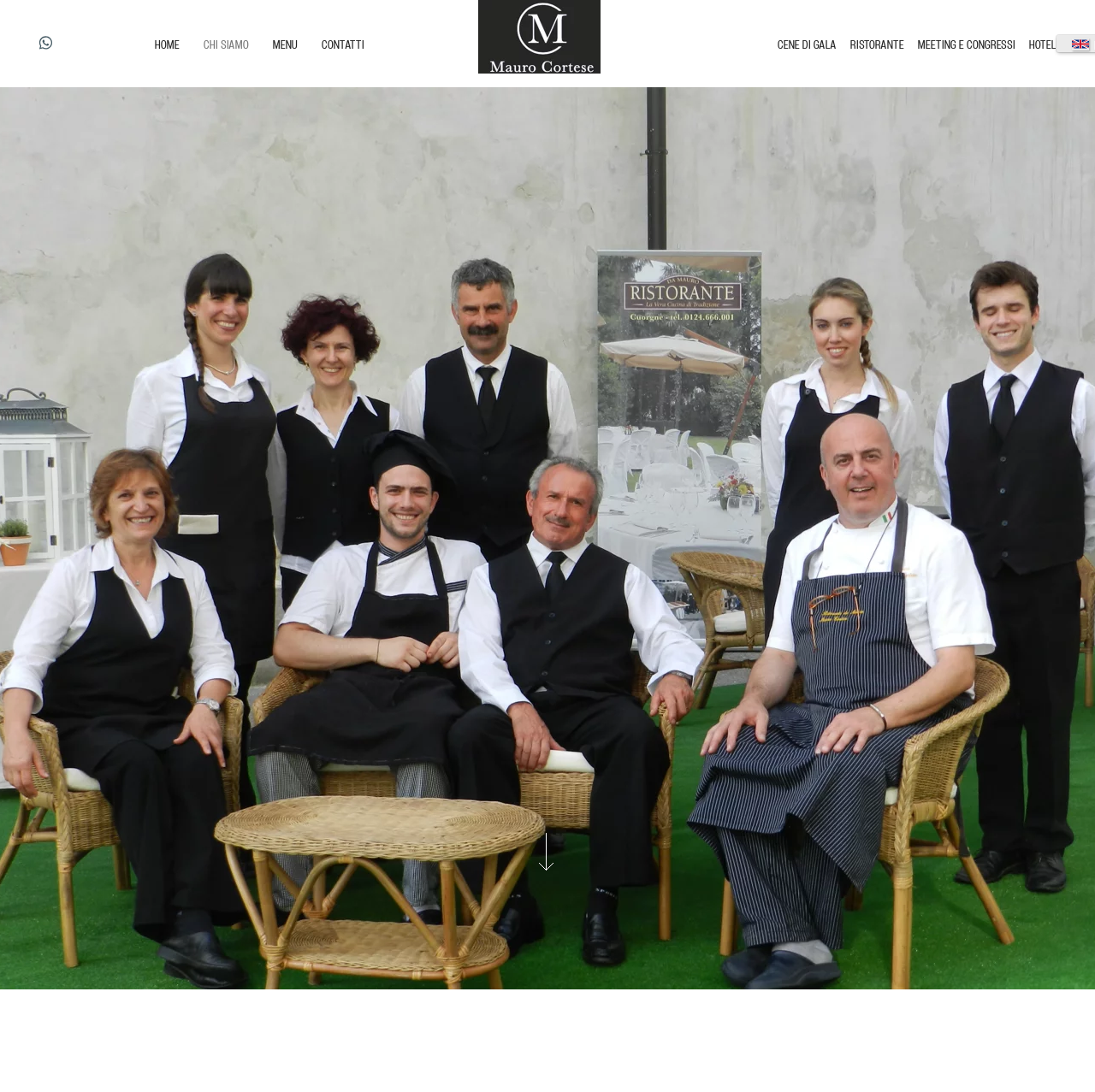Provide your answer in a single word or phrase: 
What is the last main category?

HOTEL